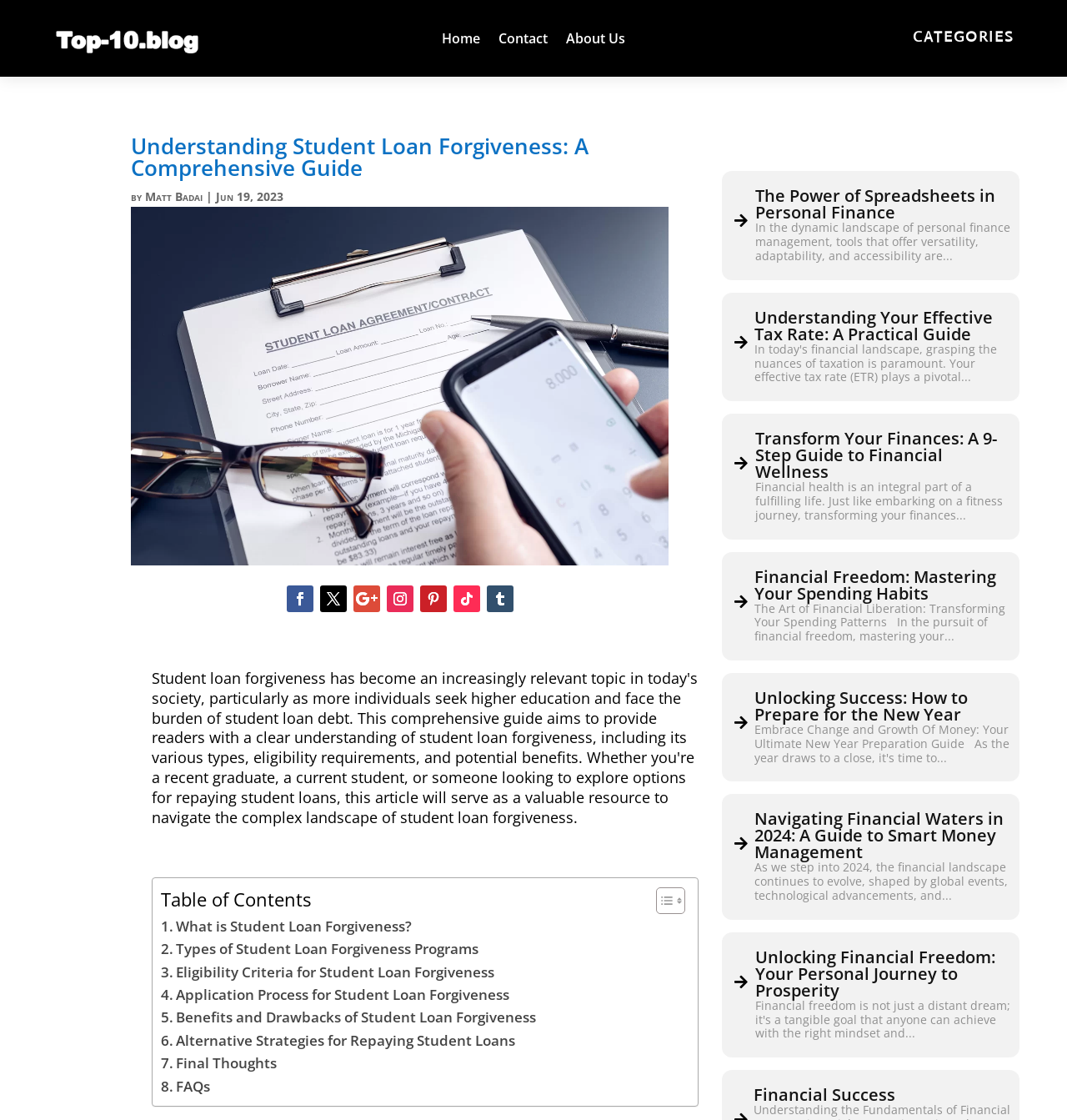Using the image as a reference, answer the following question in as much detail as possible:
What is the title of the webpage?

I determined the title of the webpage by looking at the root element, which is a heading element with the text 'Understanding Student Loan Forgiveness: A Comprehensive Guide'.